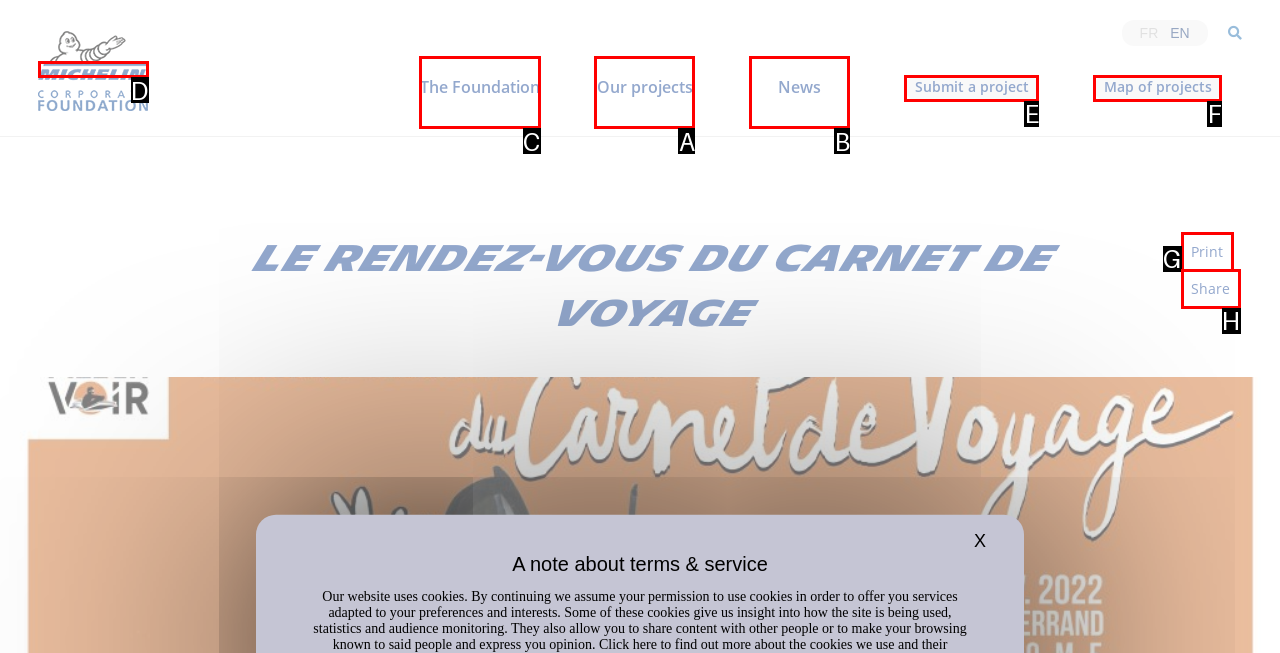Determine which HTML element should be clicked for this task: Go to the Foundation page
Provide the option's letter from the available choices.

C